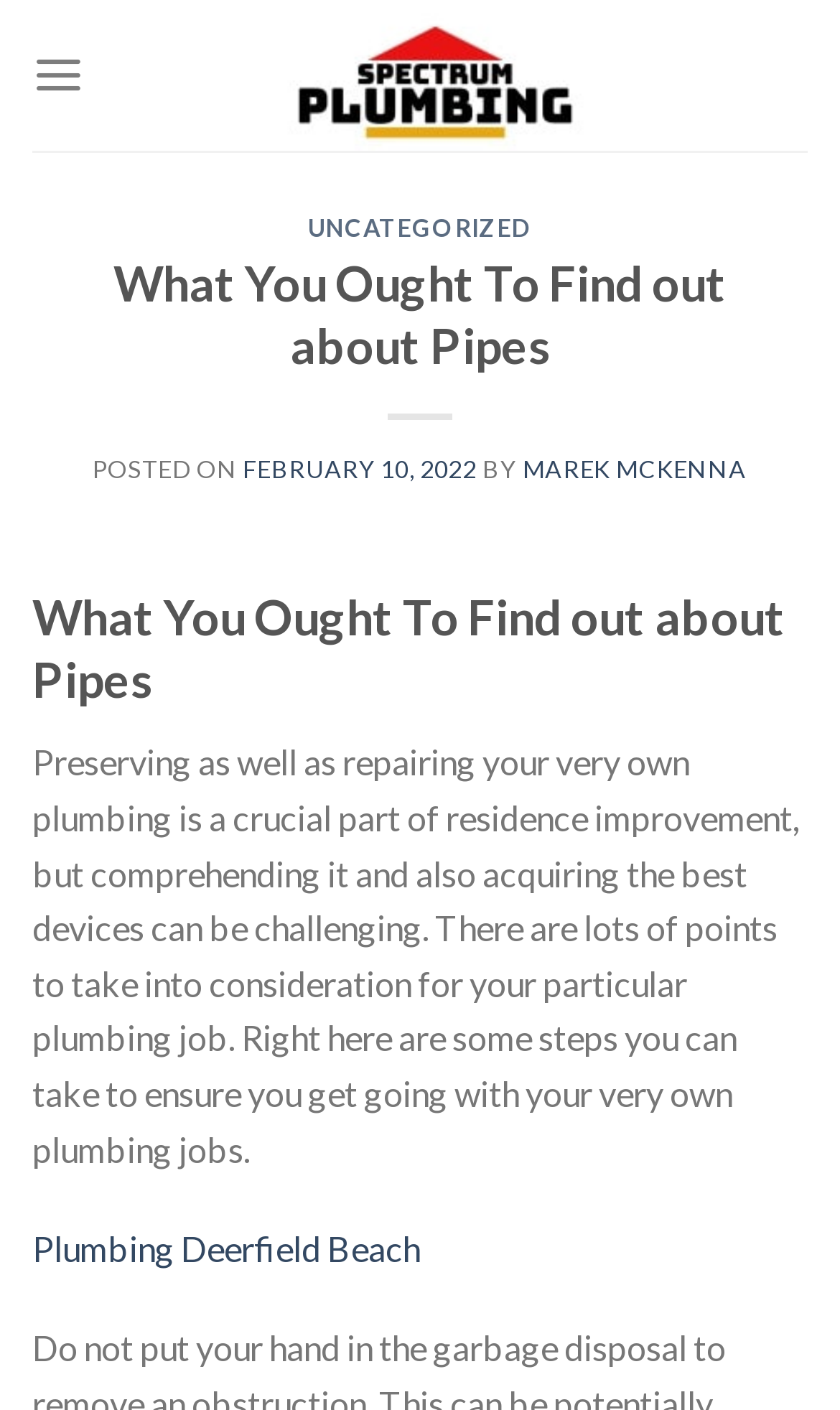Who is the author of the post?
Using the picture, provide a one-word or short phrase answer.

MAREK MCKENNA